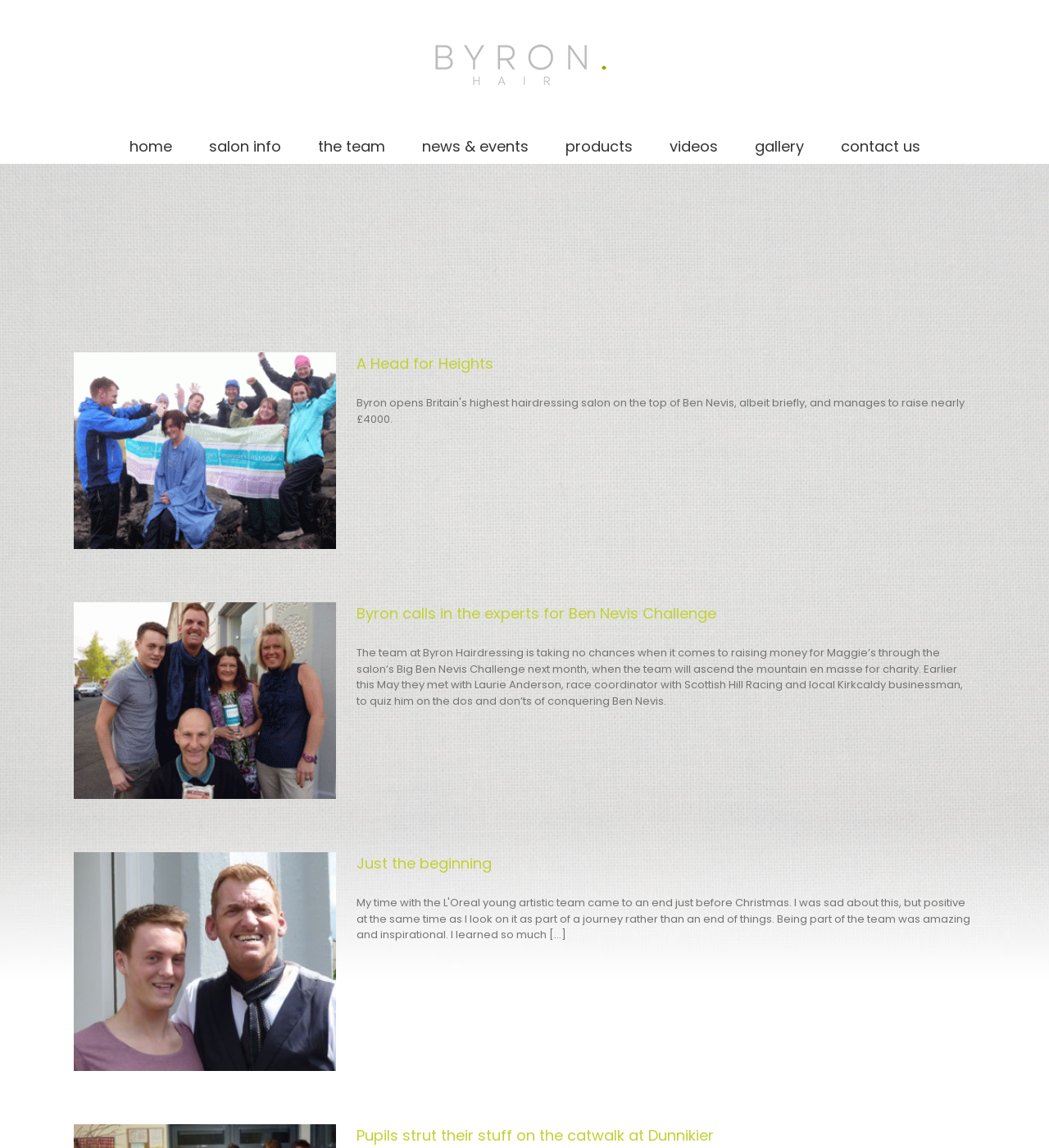What is the name of the hairdressing salon?
Can you offer a detailed and complete answer to this question?

The logo at the top of the webpage has the text 'Byron Hairdressing' which indicates that it is the name of the hairdressing salon.